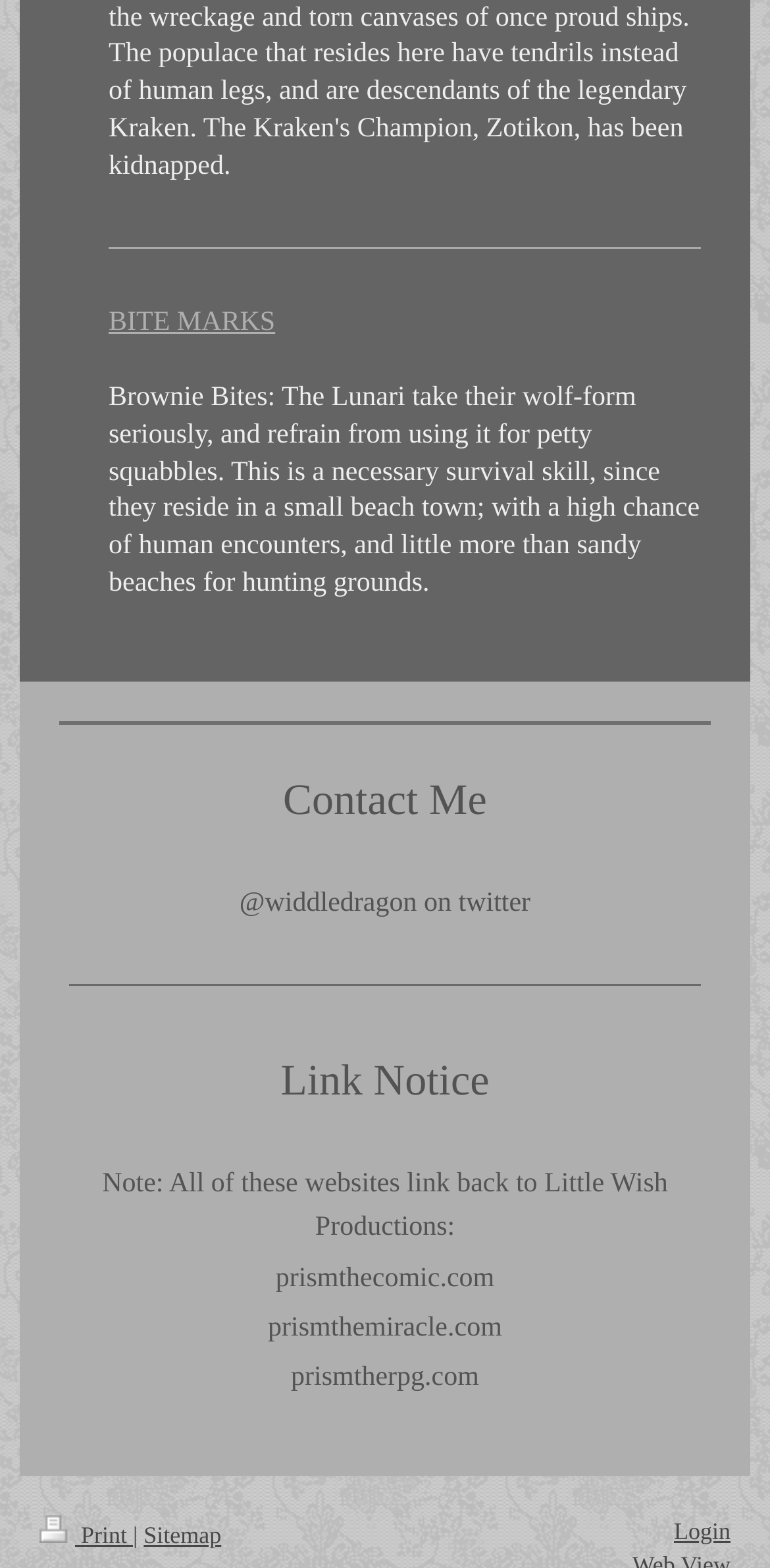Answer briefly with one word or phrase:
What is the topic of the text above the 'Contact Me' section?

Brownie Bites